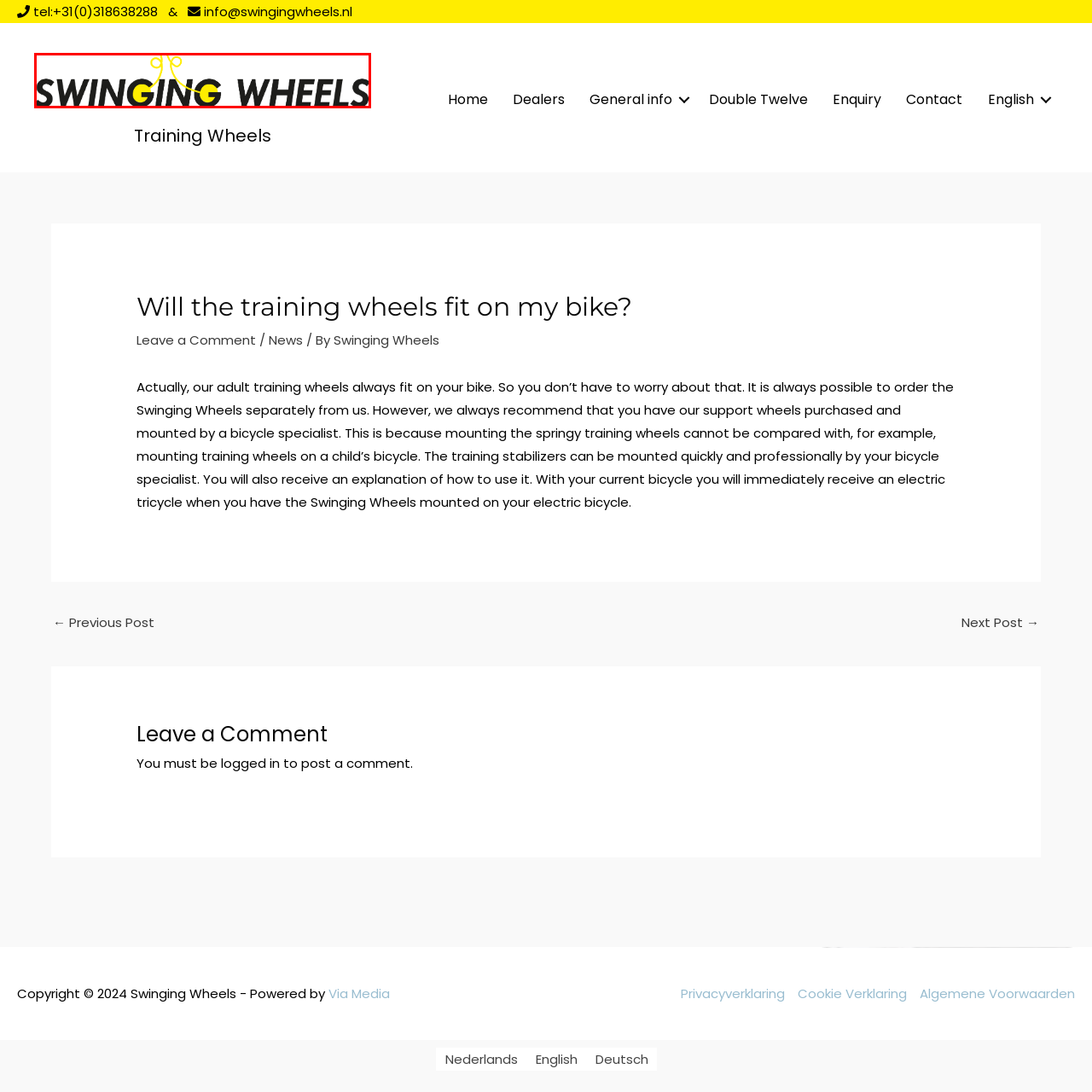What is integrated into the lettering of the logo?
Examine the image outlined by the red bounding box and answer the question with as much detail as possible.

A playful yellow icon resembling a pair of scissors is integrated into the lettering of the logo, adding a dynamic and creative touch to the design.